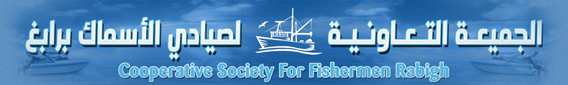Answer the question below using just one word or a short phrase: 
What color palette is used in the design?

Soothing blue